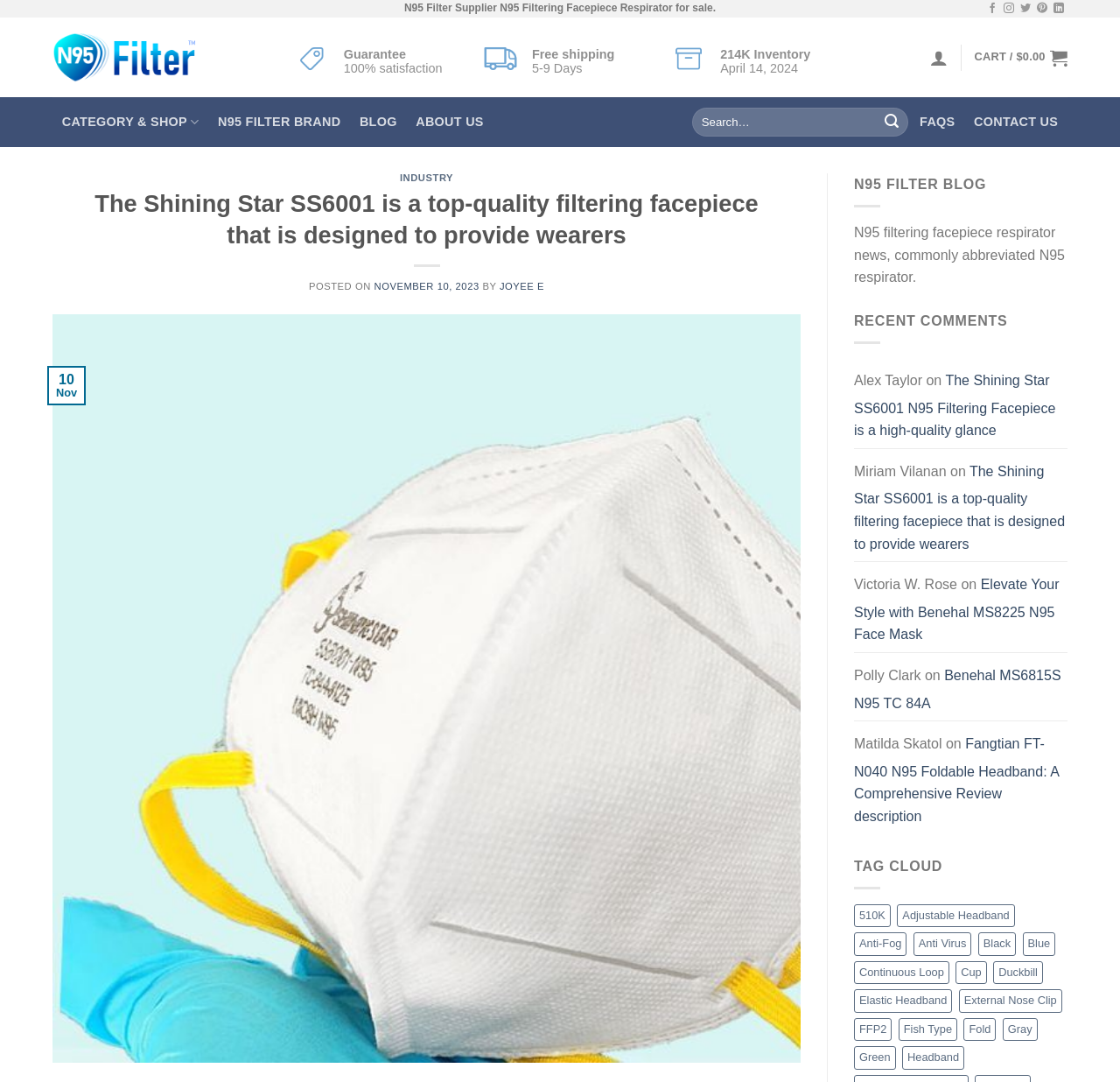Determine the bounding box for the described UI element: "Benehal MS6815S N95 TC 84A".

[0.762, 0.612, 0.947, 0.661]